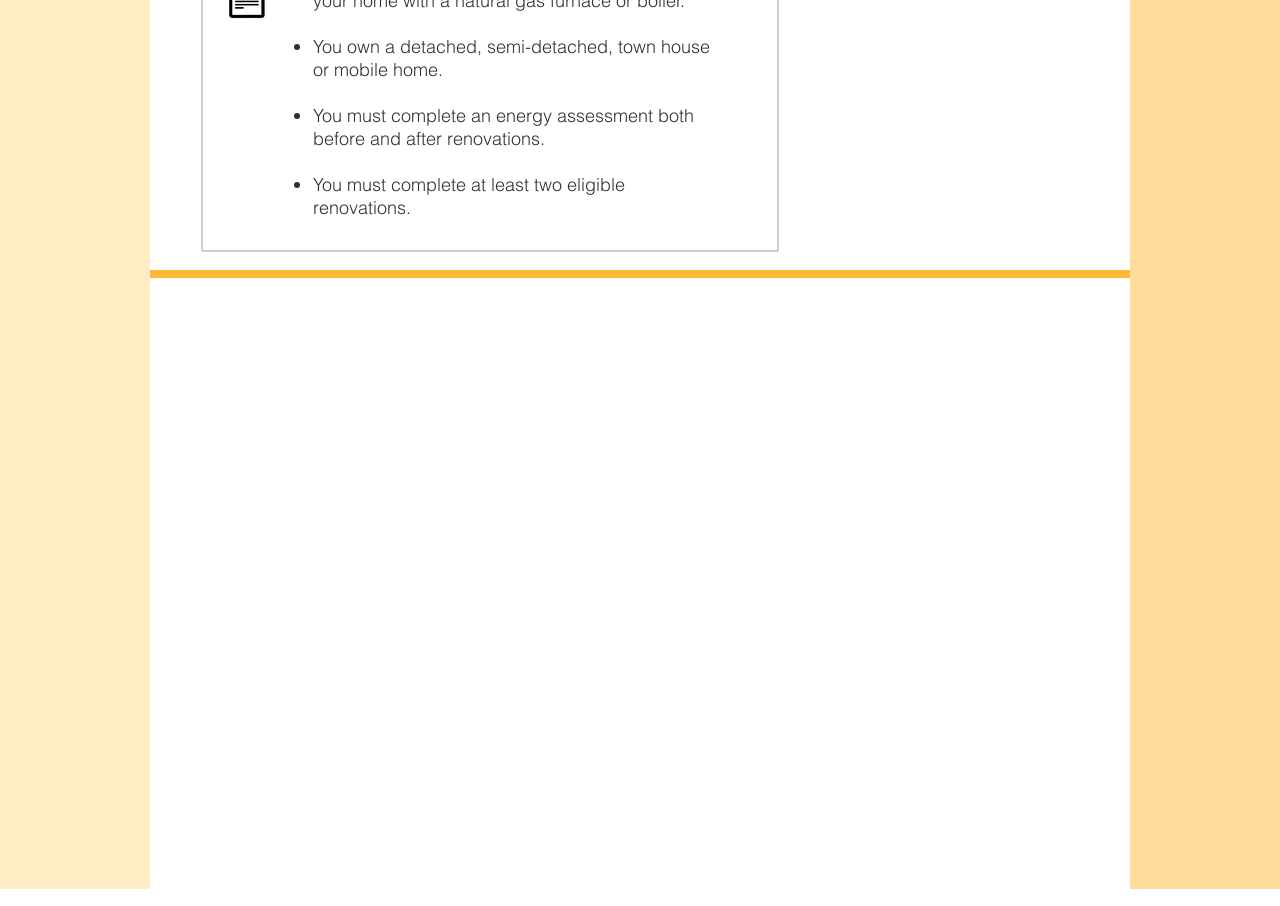Identify the bounding box for the UI element described as: "Submit". Ensure the coordinates are four float numbers between 0 and 1, formatted as [left, top, right, bottom].

[0.297, 0.851, 0.398, 0.902]